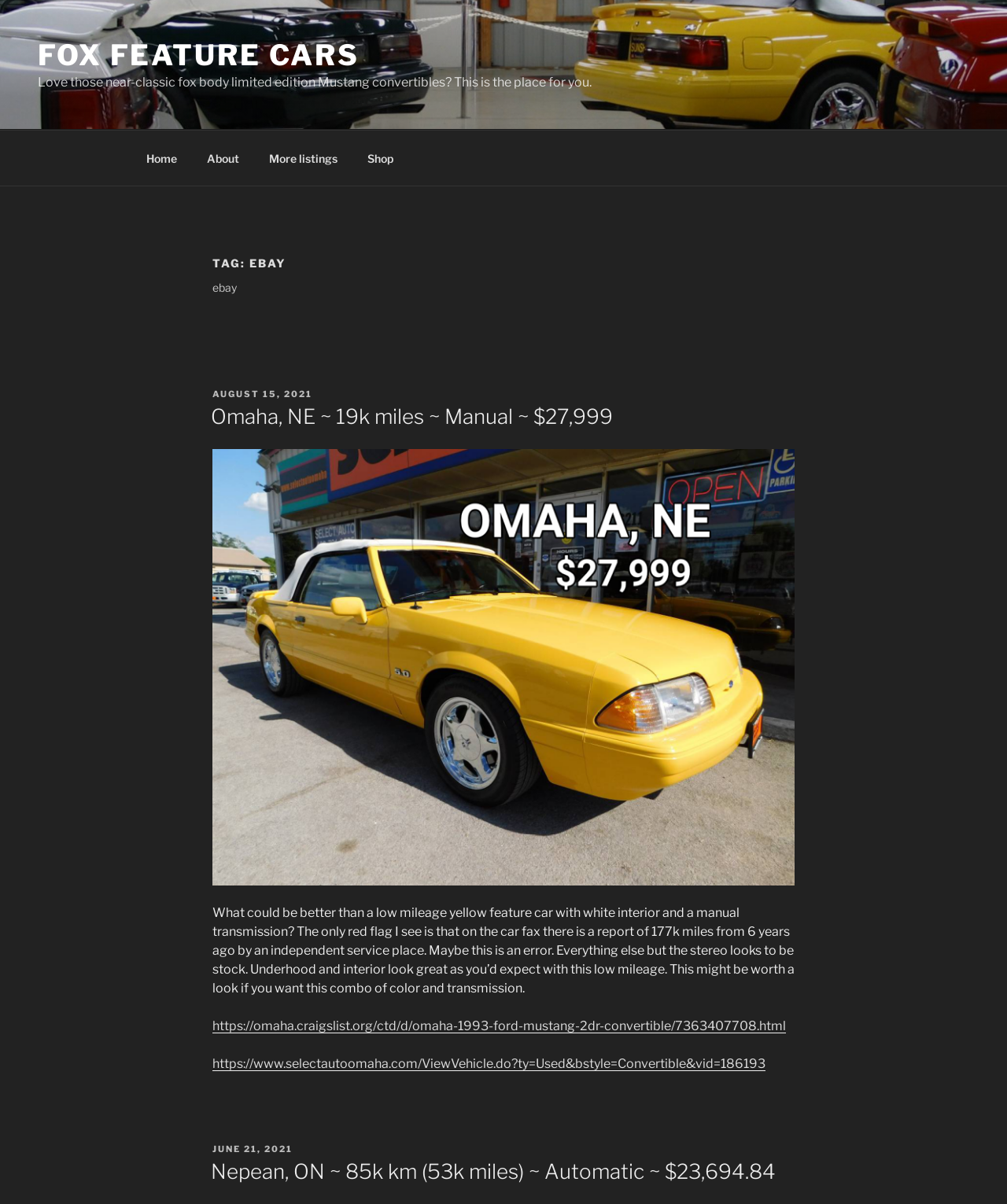Determine the bounding box coordinates of the target area to click to execute the following instruction: "Check the details of the Omaha, NE ~ 19k miles ~ Manual ~ $27,999 listing."

[0.209, 0.336, 0.609, 0.356]